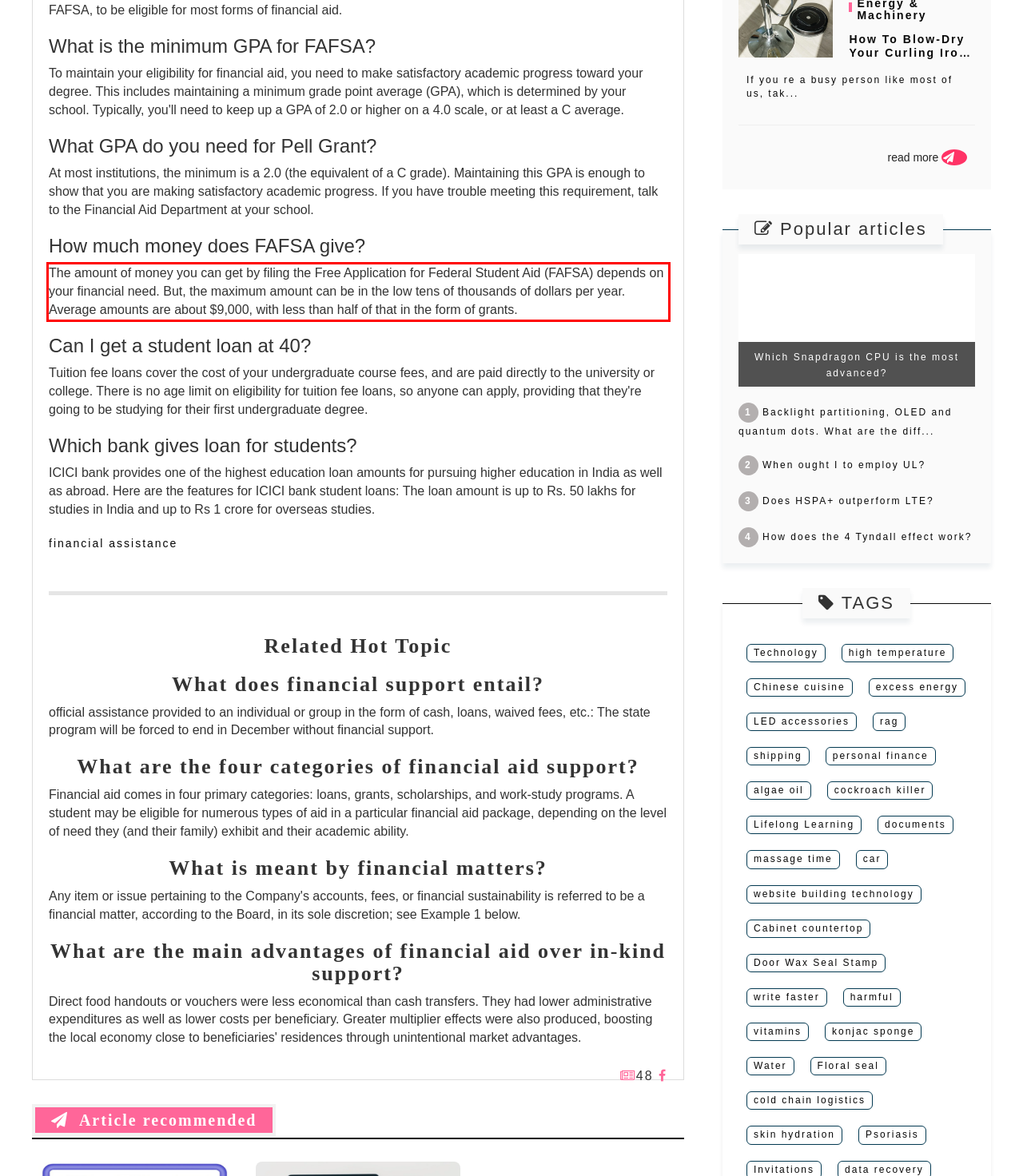Given the screenshot of the webpage, identify the red bounding box, and recognize the text content inside that red bounding box.

The amount of money you can get by filing the Free Application for Federal Student Aid (FAFSA) depends on your financial need. But, the maximum amount can be in the low tens of thousands of dollars per year. Average amounts are about $9,000, with less than half of that in the form of grants.